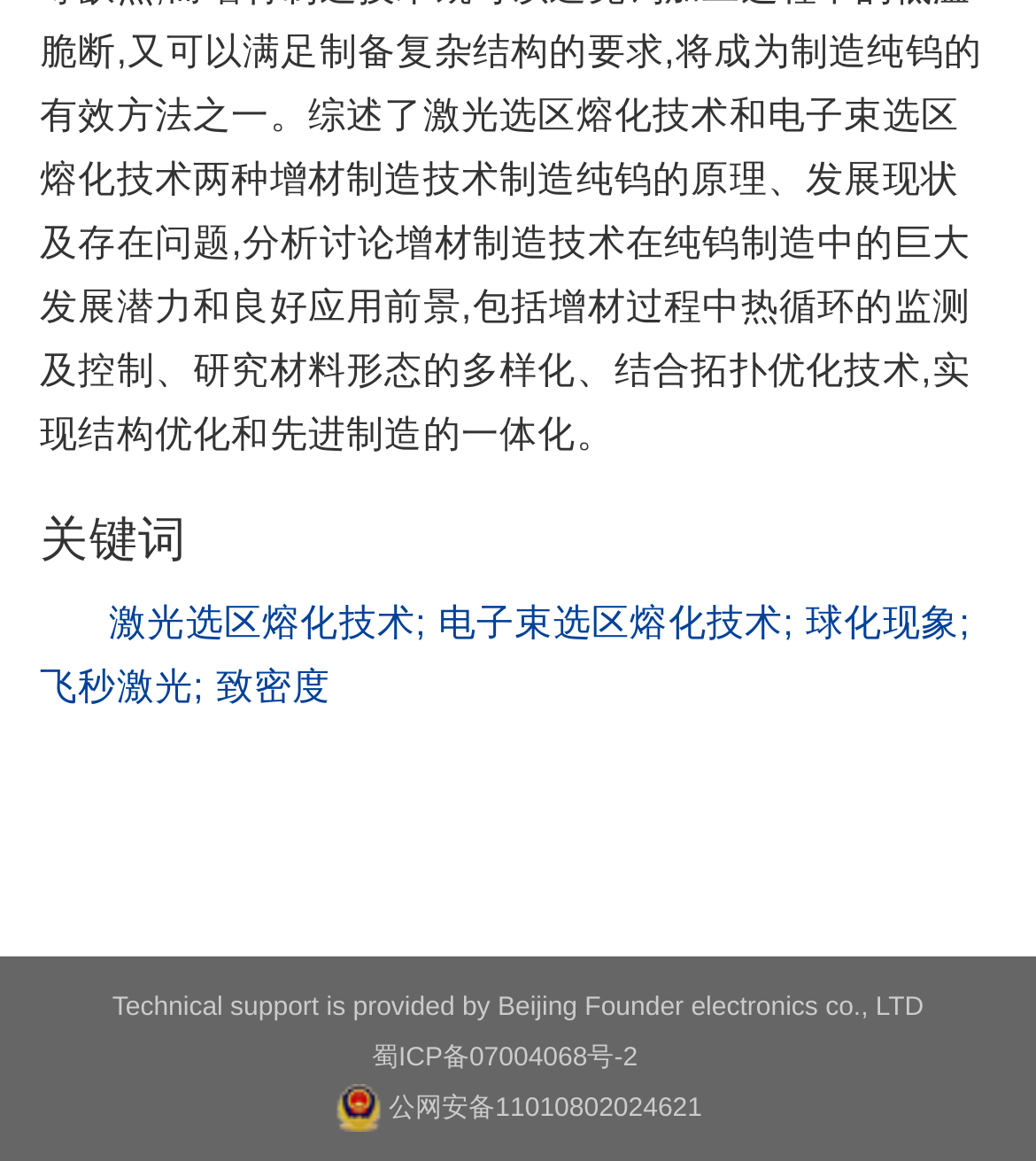Extract the bounding box coordinates of the UI element described: "蜀ICP备07004068号-2". Provide the coordinates in the format [left, top, right, bottom] with values ranging from 0 to 1.

[0.359, 0.899, 0.615, 0.924]